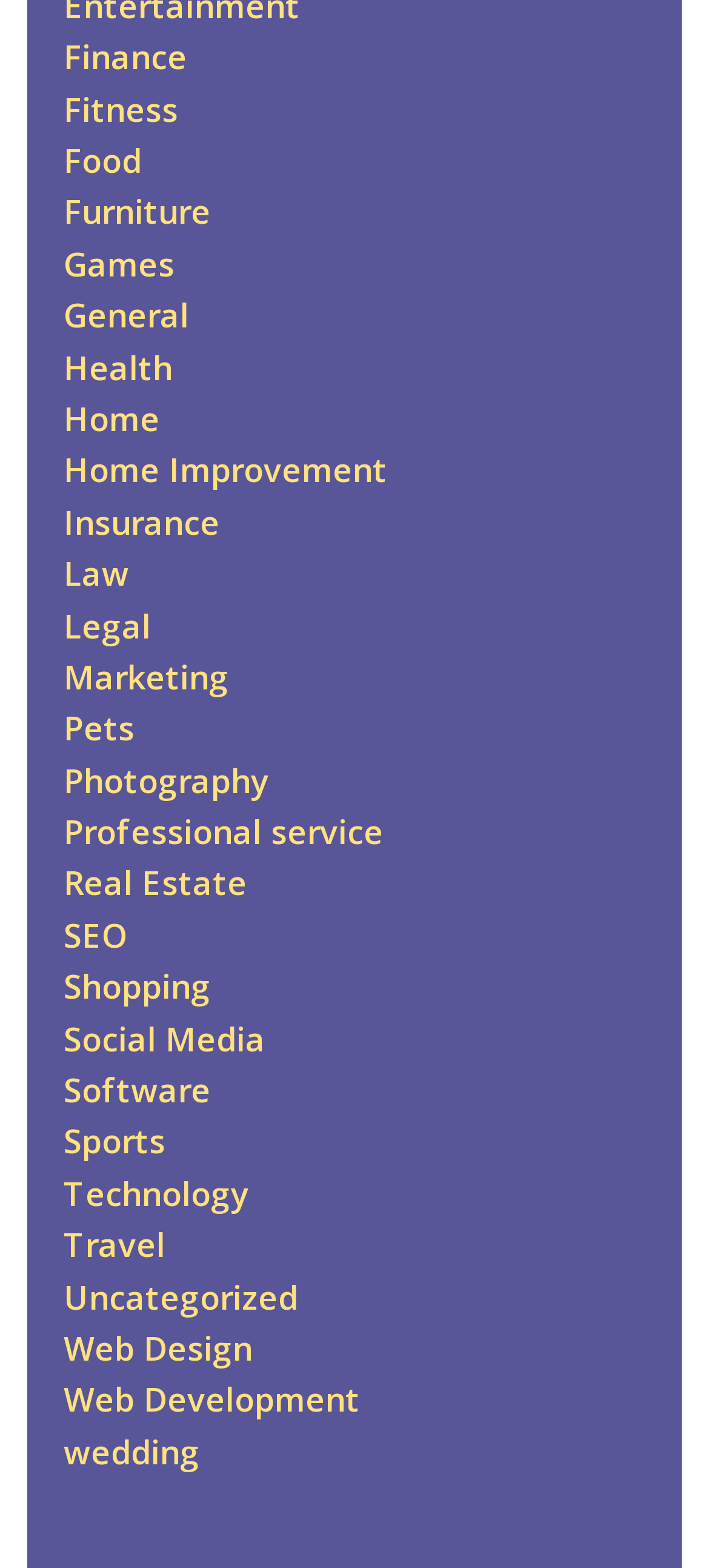Identify the bounding box coordinates for the UI element described as follows: Real Estate. Use the format (top-left x, top-left y, bottom-right x, bottom-right y) and ensure all values are floating point numbers between 0 and 1.

[0.09, 0.549, 0.349, 0.577]